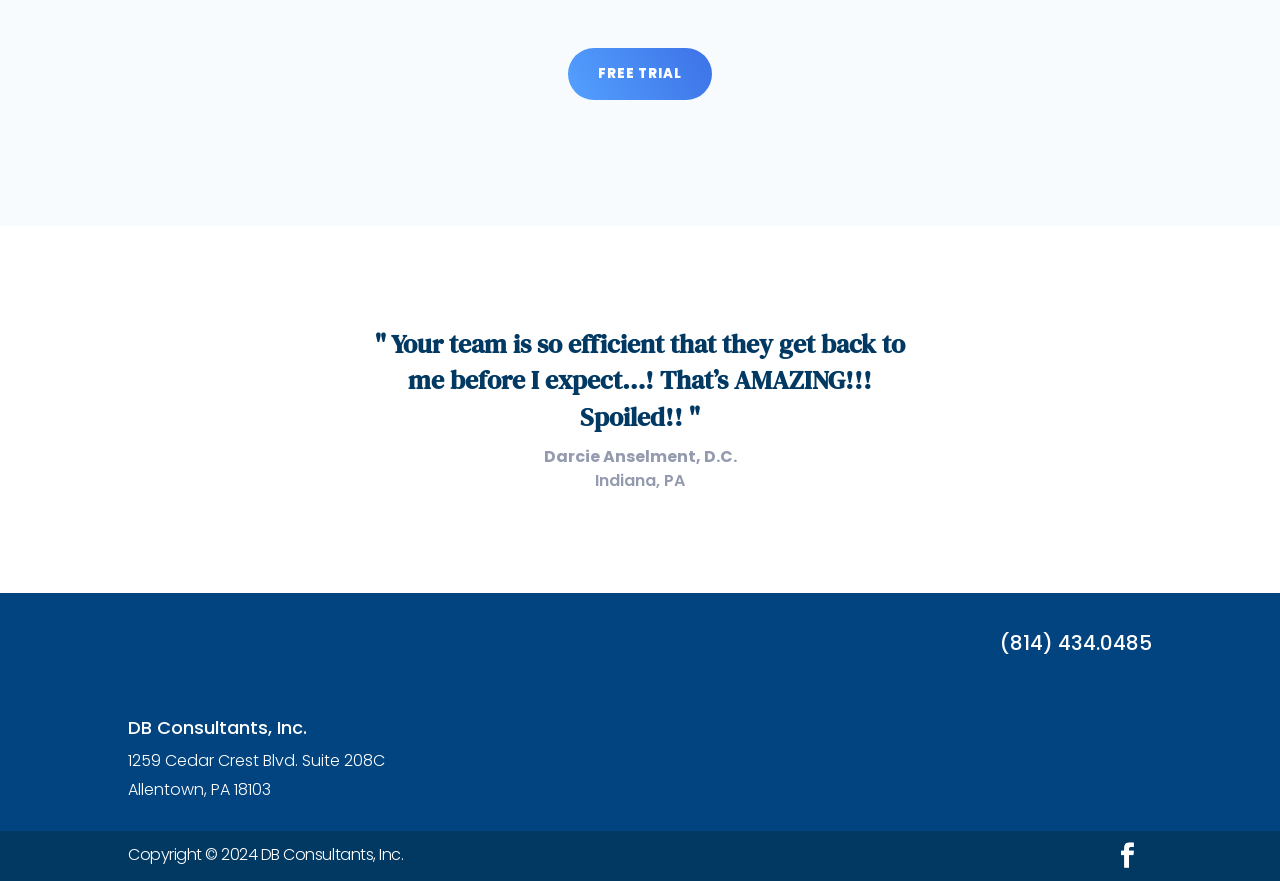Who is the person quoted?
Please craft a detailed and exhaustive response to the question.

I found the person's name by looking at the static text element with the text 'Darcie Anselment, D.C.' located above the quote, which is likely to be the person who said the quote.